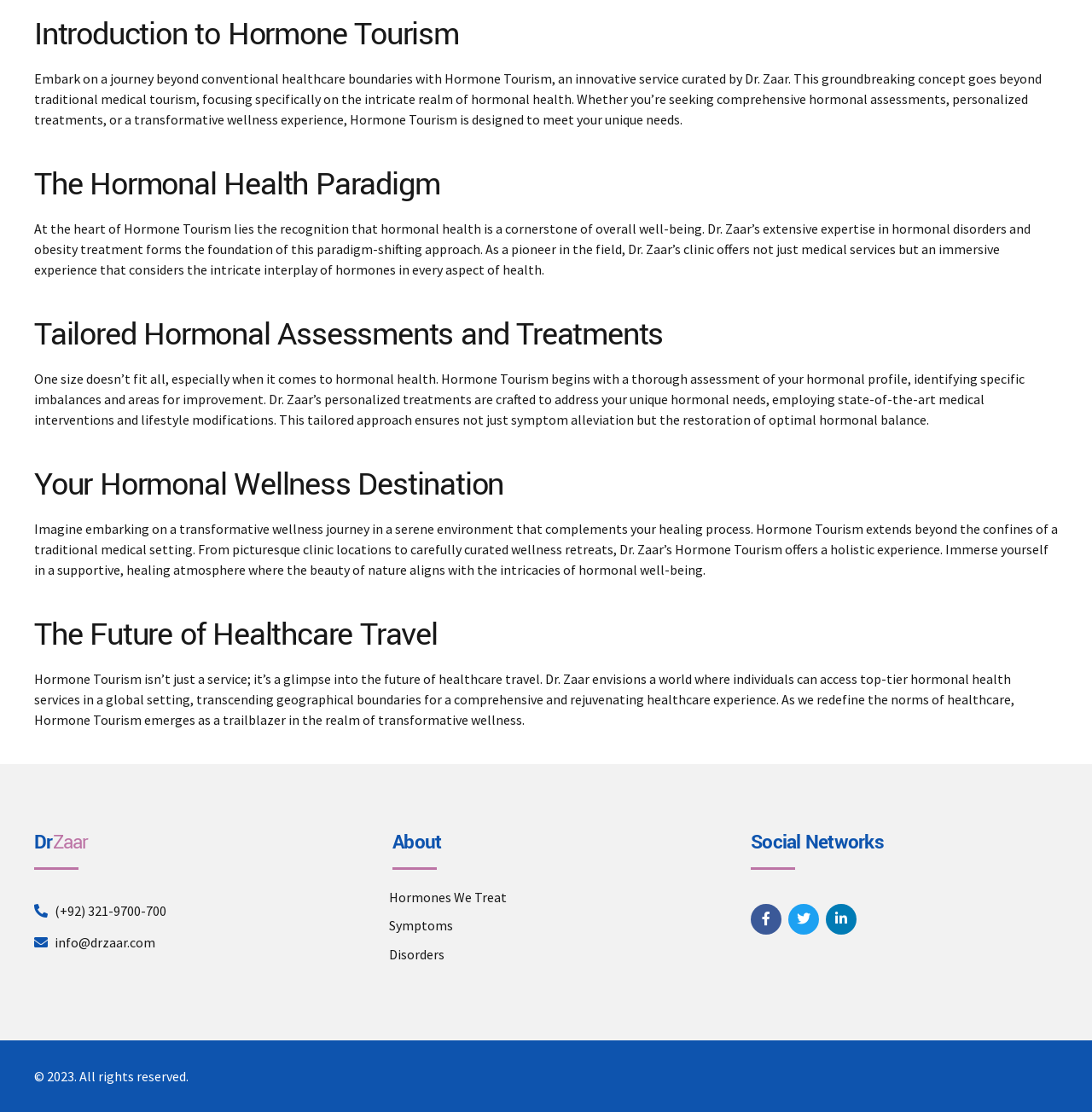Please determine the bounding box coordinates for the element with the description: "(+92) 321-9700-700".

[0.031, 0.813, 0.152, 0.826]